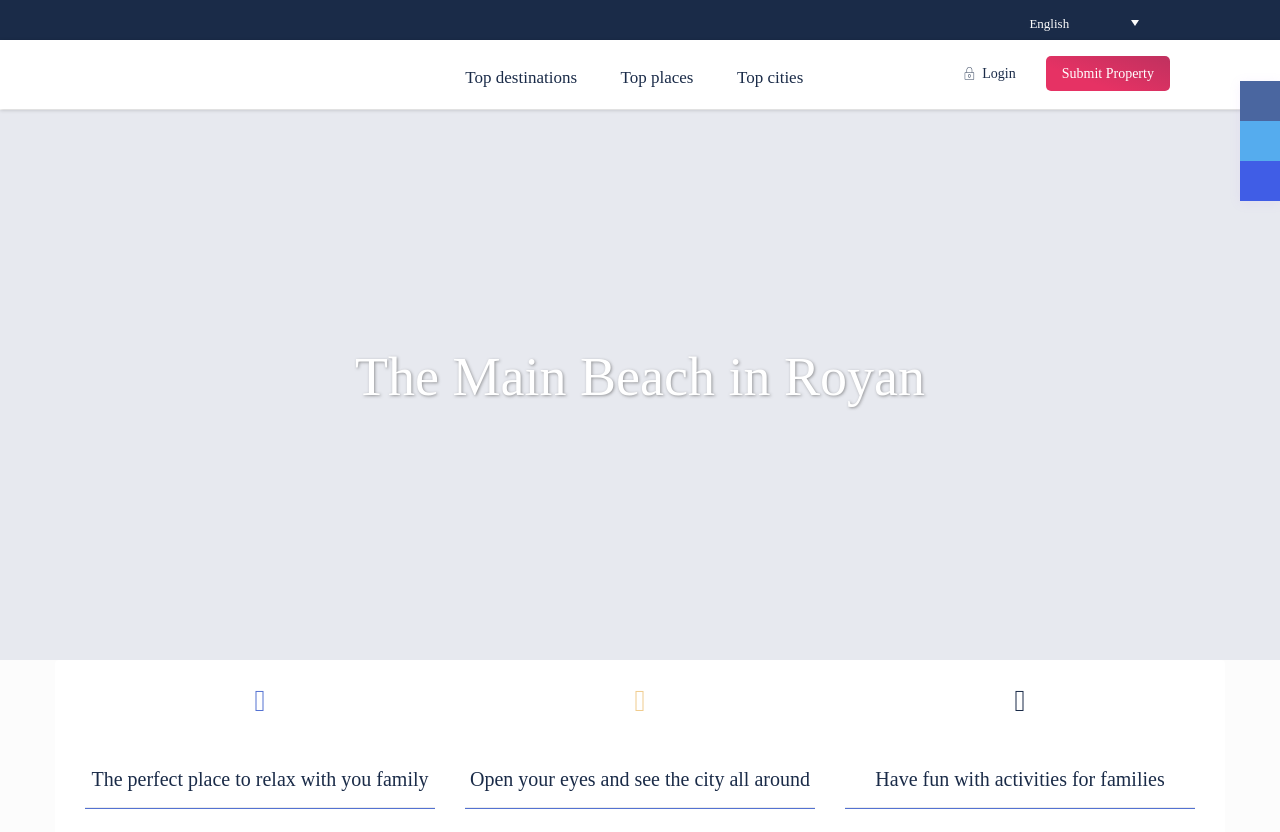Give a concise answer using one word or a phrase to the following question:
What is the location of the logo?

Top left